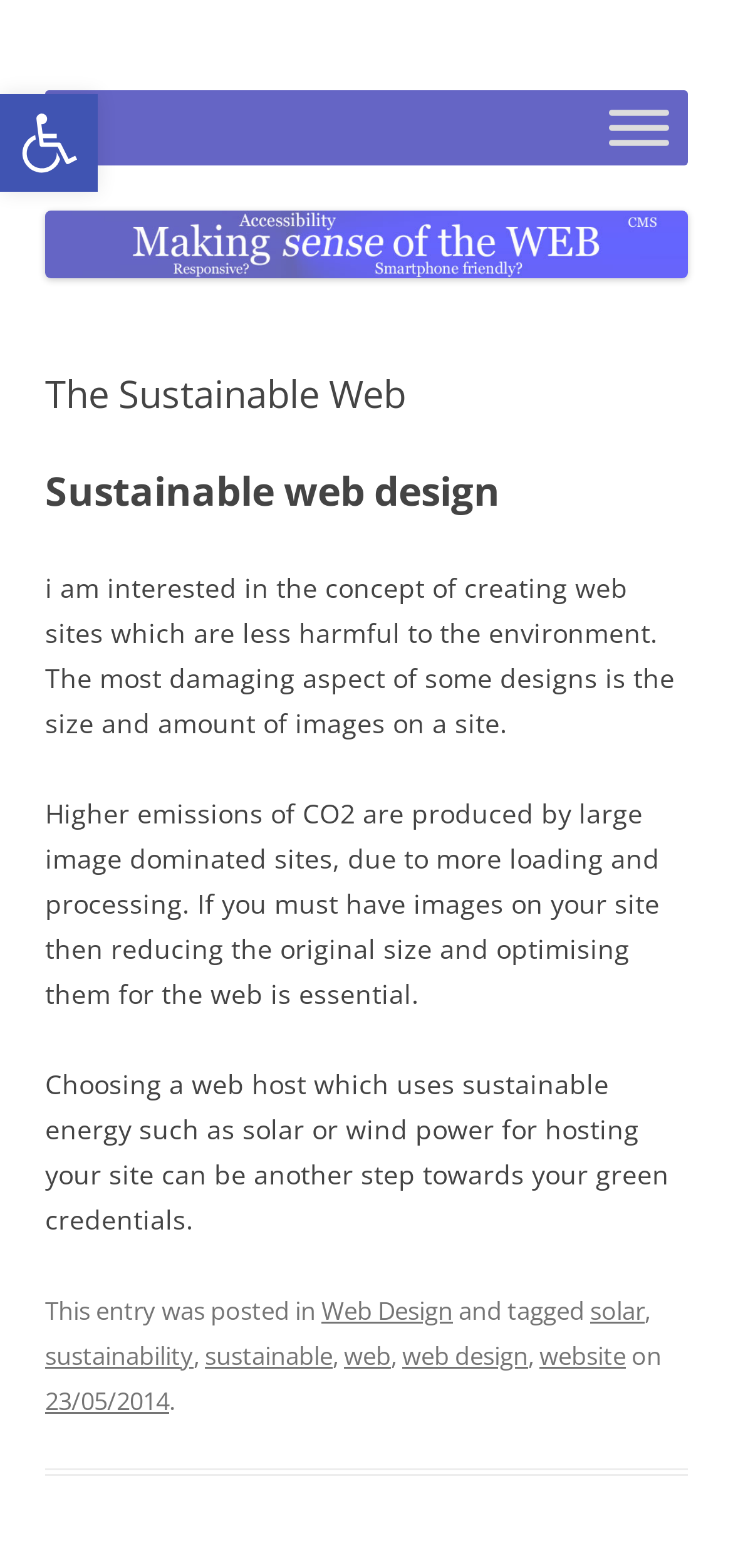Generate a comprehensive description of the webpage content.

The webpage is about The Sustainable Web, a web accessibility auditor and web designer based in Glasgow, Scotland. At the top left, there is a link to open the toolbar accessibility tools, accompanied by a small image. Next to it, there is a heading that displays the title of the webpage, which is also a link.

Below the title, there is a heading that reads "UK Accessibility and Website Design". A "Skip to content" link is positioned to the right of this heading. On the top right, there is a toggle menu button.

The main content of the webpage is an article that starts with a heading "The Sustainable Web" followed by a subheading "Sustainable web design". The article discusses the importance of creating environmentally friendly websites, highlighting the negative impact of large image-dominated sites on the environment. It suggests reducing image sizes and optimizing them for the web, as well as choosing a web host that uses sustainable energy.

The article is divided into three paragraphs, each discussing a different aspect of sustainable web design. At the bottom of the article, there is a footer section that displays a list of tags, including "Web Design", "solar", "sustainability", "sustainable", "web", "web design", and "website". The date of the article, "23/05/2014", is also displayed in the footer section.